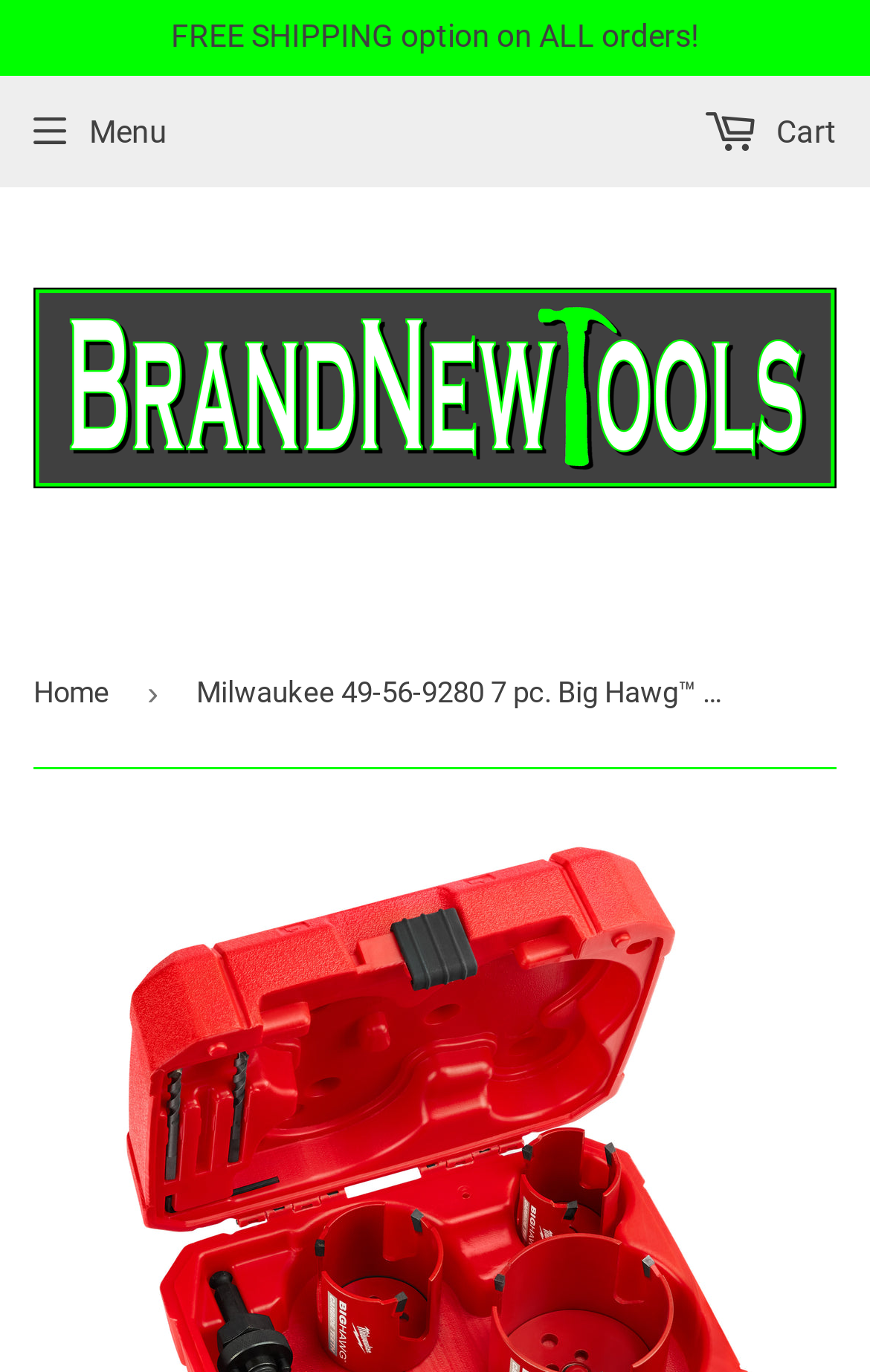Give a comprehensive overview of the webpage, including key elements.

The webpage appears to be an e-commerce product page, specifically showcasing the Milwaukee Big Hawg with Carbide teeth. At the top of the page, there is a prominent notification stating "FREE SHIPPING option on ALL orders!" in a relatively large font size. 

Below the notification, there is a logo of "Brand New Tools" which is also a clickable link. The logo is positioned near the top-left corner of the page. 

To the right of the logo, there is a menu button labeled "Menu" which, when expanded, controls the navigation bar. Next to the menu button, there is a link to the shopping cart, denoted by "[ Cart". 

Further down the page, there is a navigation section labeled "breadcrumbs" which displays the page's hierarchy. The breadcrumbs section starts with a link to the "Home" page, indicating the user's current location within the website.